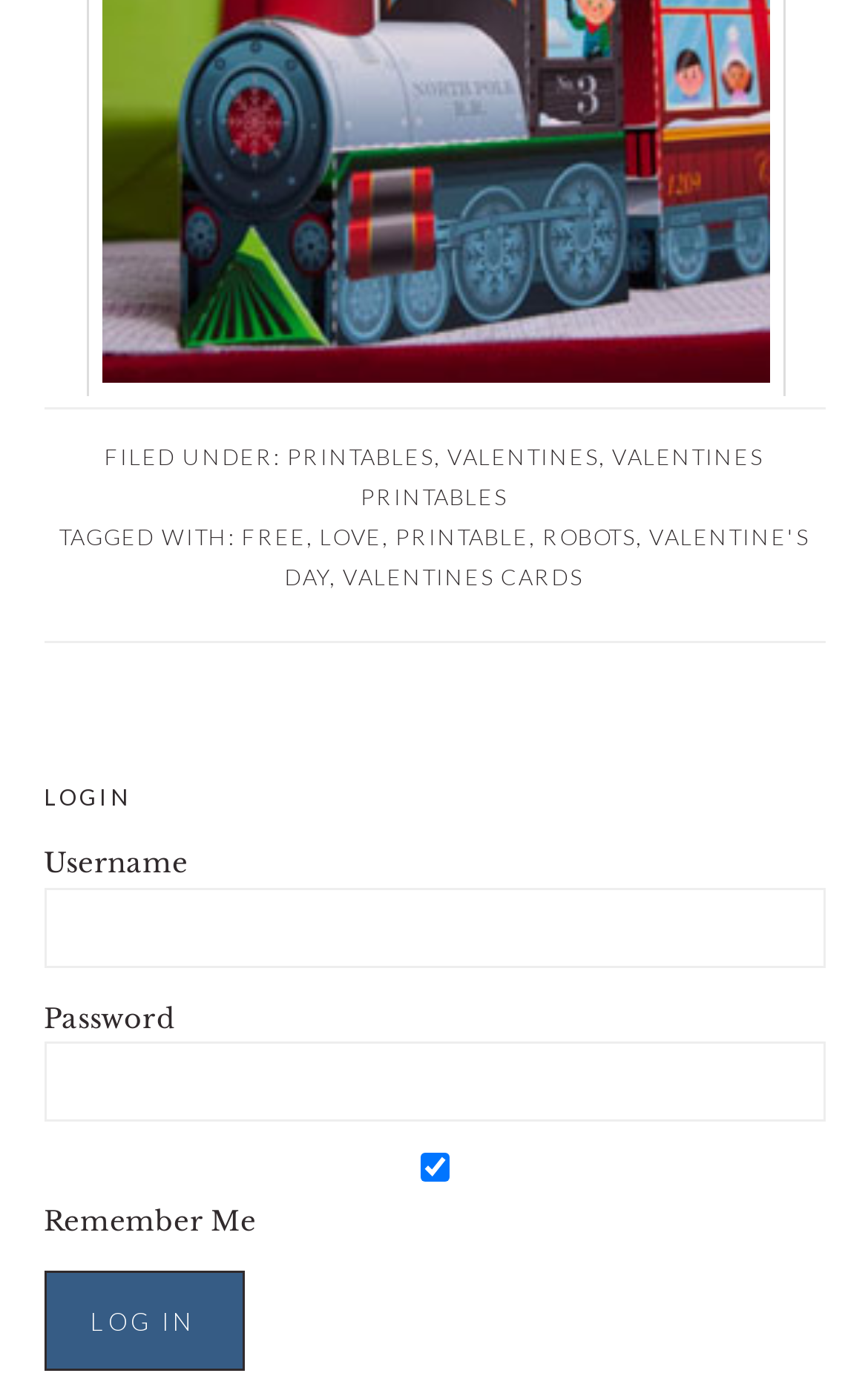Determine the bounding box coordinates of the clickable element to achieve the following action: 'read Disclaimer'. Provide the coordinates as four float values between 0 and 1, formatted as [left, top, right, bottom].

None